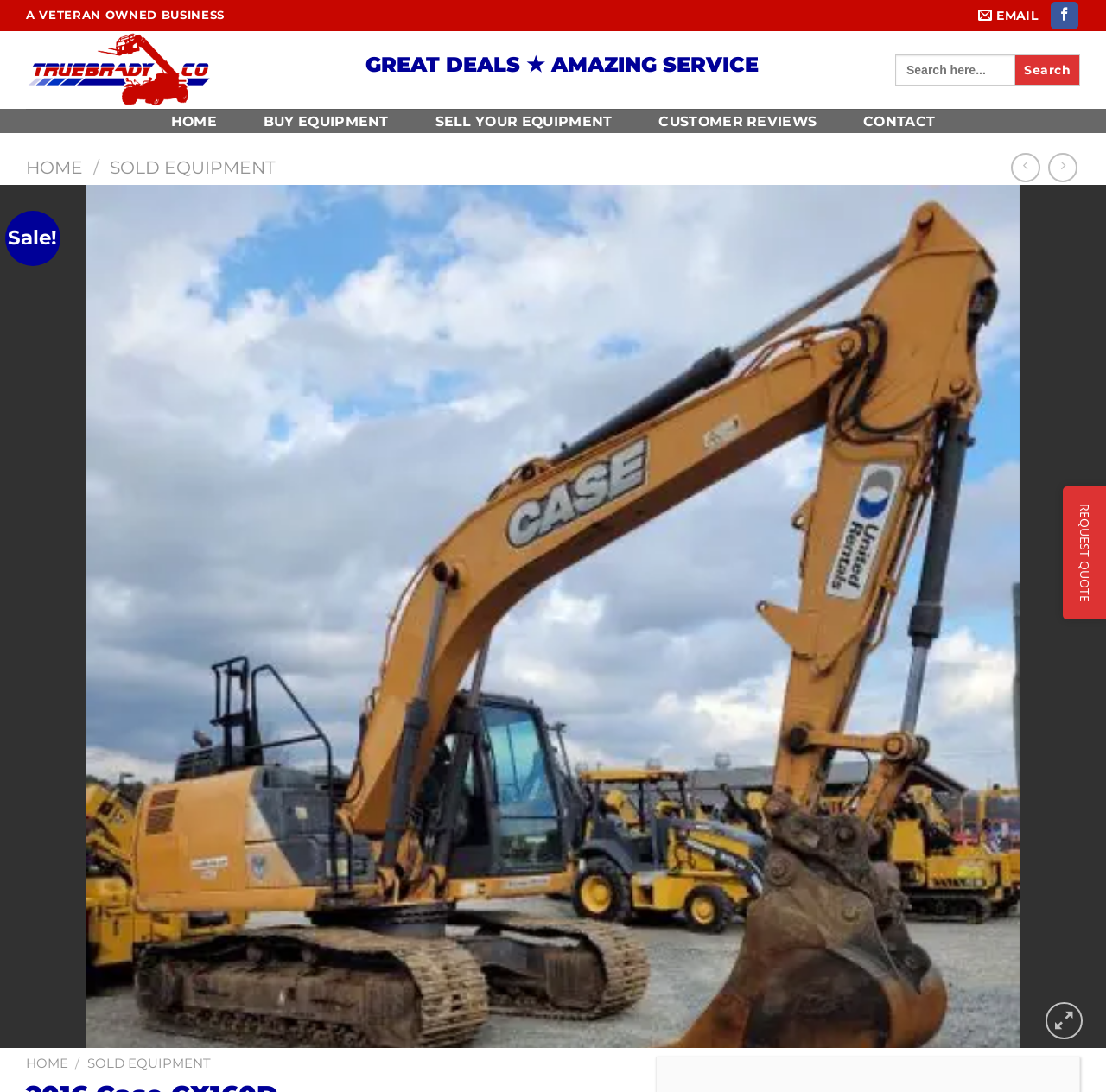Please respond to the question with a concise word or phrase:
What is the purpose of the search box?

To search for equipment